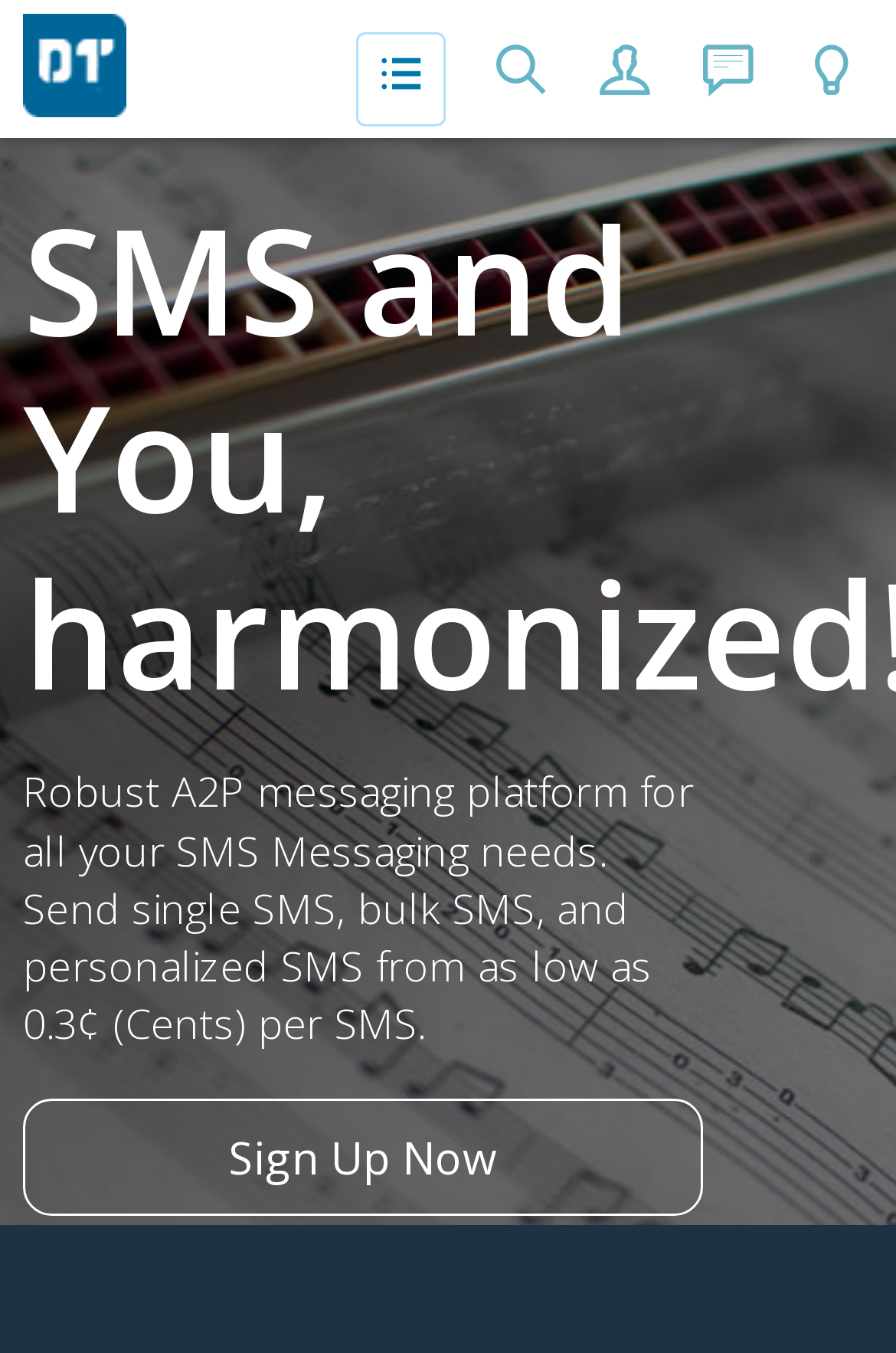Based on the image, please respond to the question with as much detail as possible:
What is the call-to-action?

I found a link with the text 'Sign Up Now' which is likely a call-to-action, encouraging users to sign up for the service.